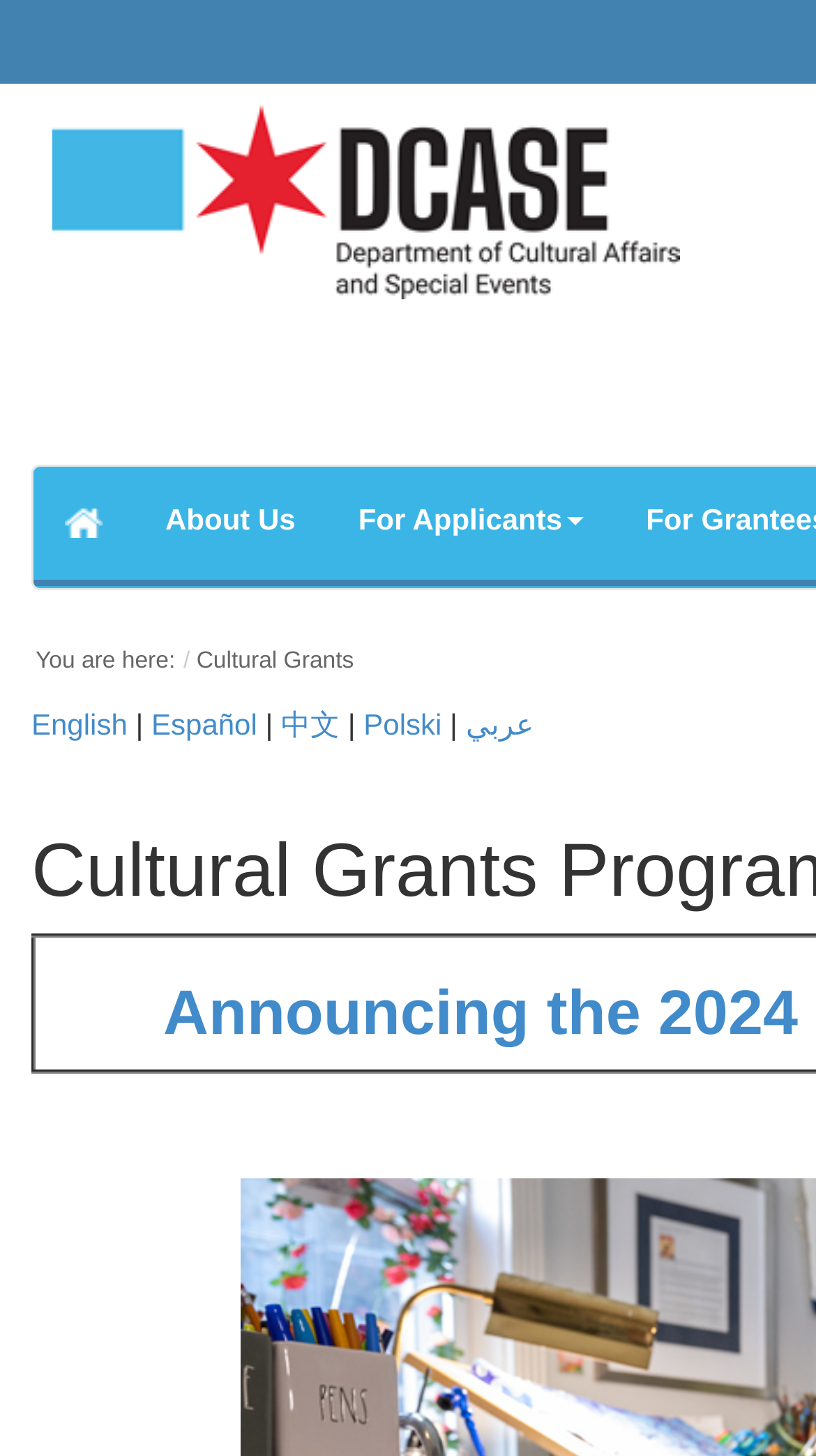What is the purpose of the links at the top?
Identify the answer in the screenshot and reply with a single word or phrase.

Navigation